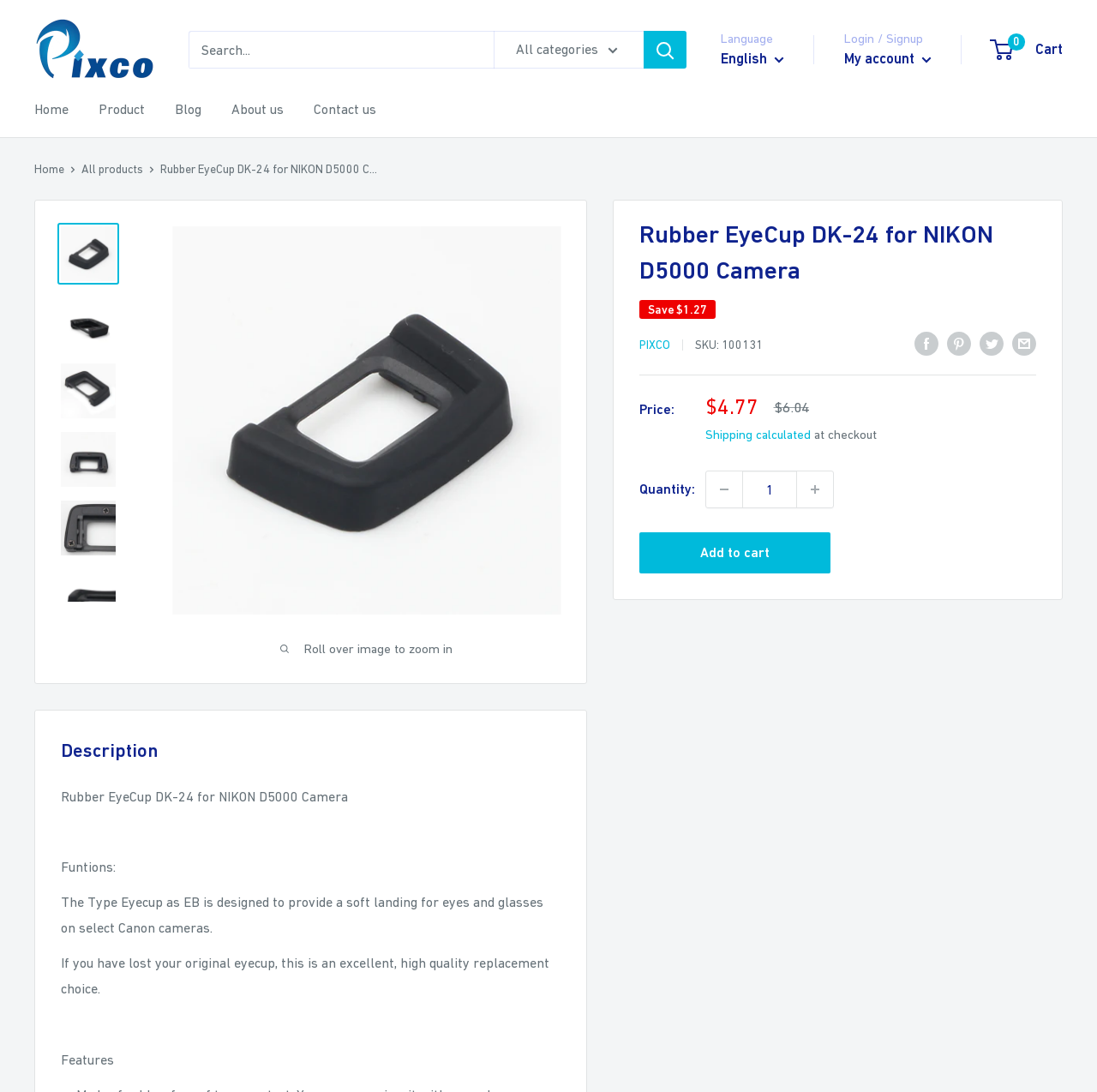What is the purpose of the 'Add to cart' button?
Refer to the image and provide a thorough answer to the question.

The purpose of the 'Add to cart' button can be inferred from its position and context on the webpage. It is located below the product description and price information, and its text is 'Add to cart'. This suggests that clicking the button will add the product to the user's shopping cart.